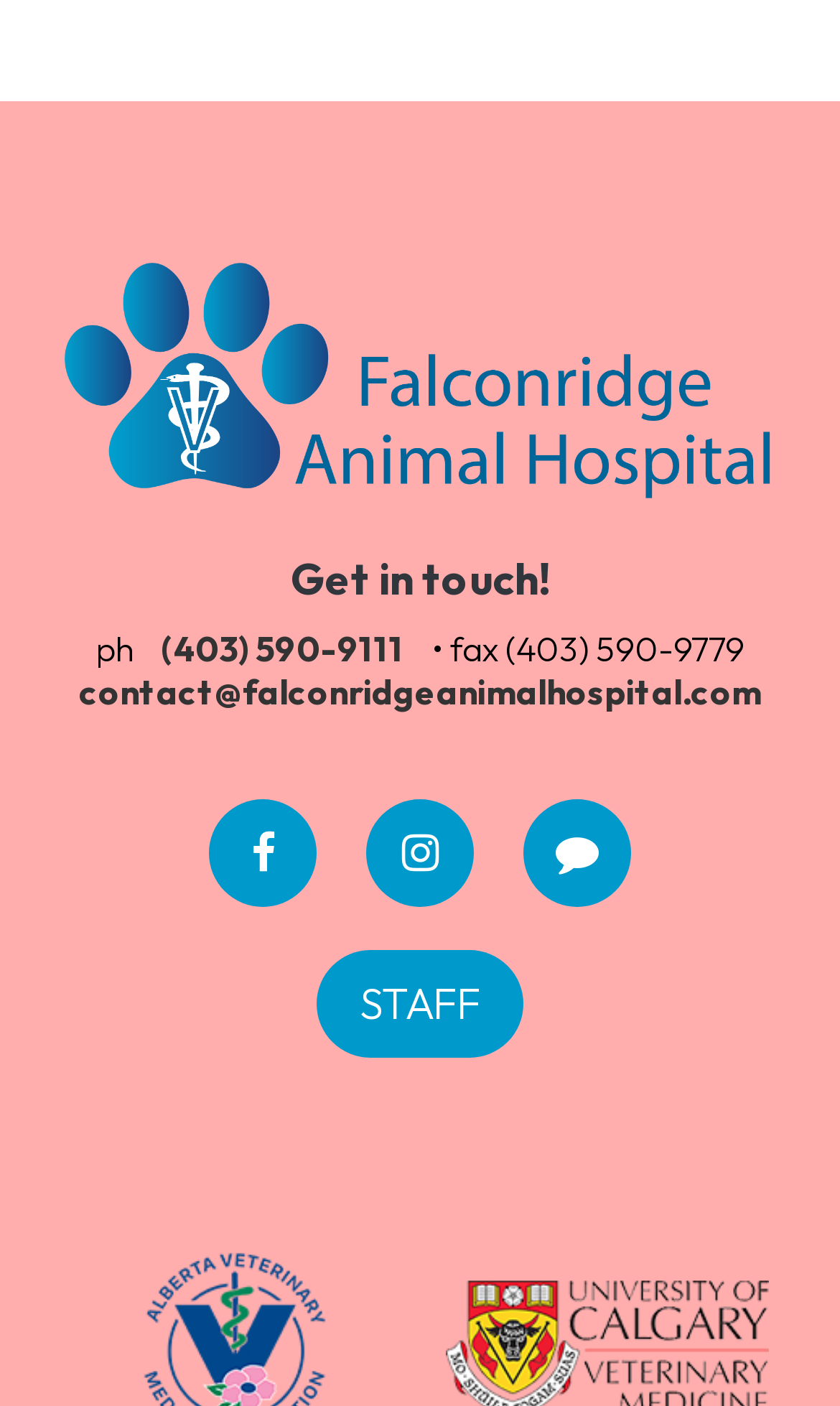How many social media links are there?
Provide a detailed answer to the question, using the image to inform your response.

There are three social media links, represented by the icons '', '', and '', which are located below the contact information.